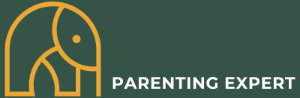What is the font style of the text 'PARENTING EXPERT'?
Provide an in-depth and detailed answer to the question.

The font style of the text 'PARENTING EXPERT' is clean and modern because the caption describes it as being presented in a 'clean, modern font', emphasizing the authority and expertise on parenting topics.